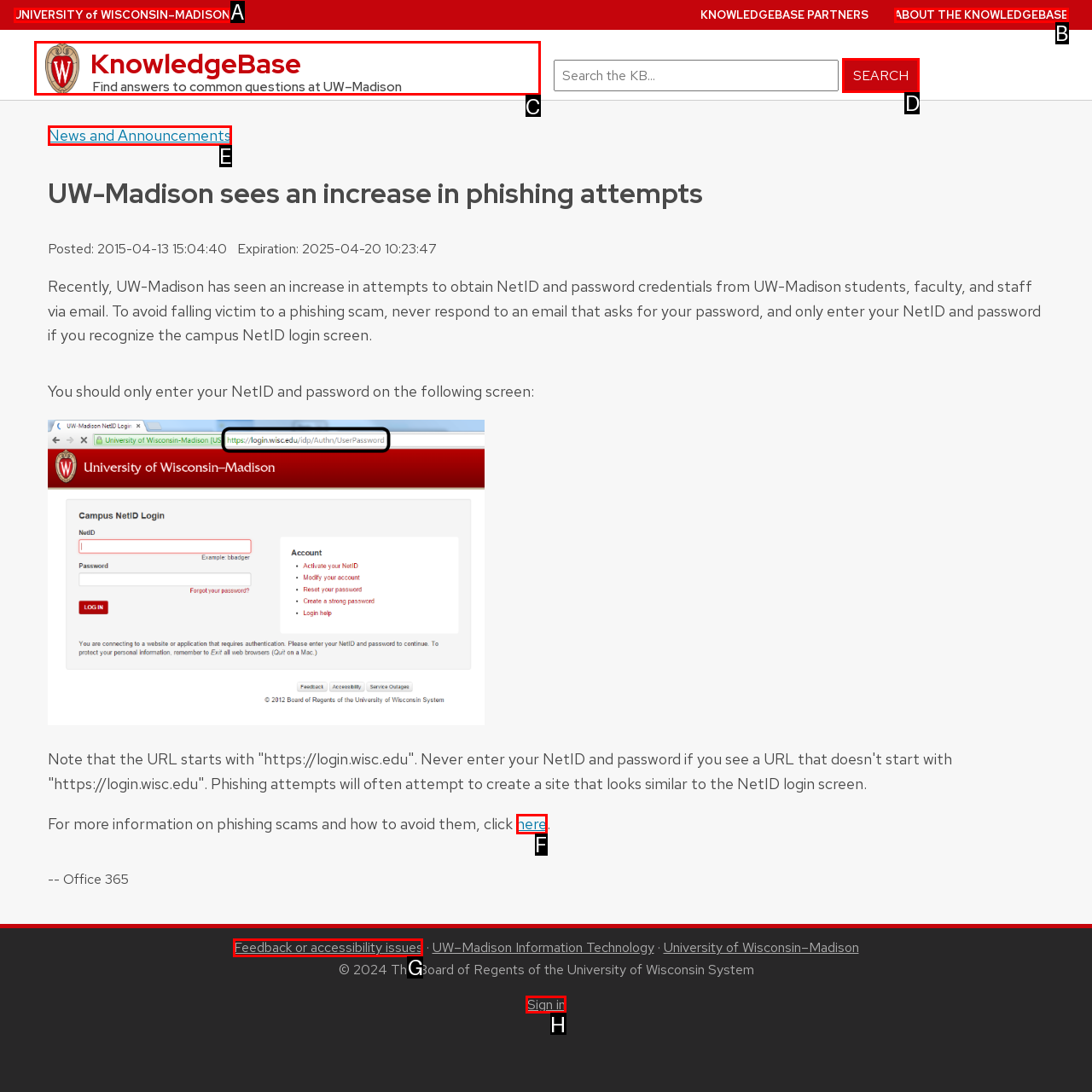Pick the HTML element that should be clicked to execute the task: Sign in
Respond with the letter corresponding to the correct choice.

H